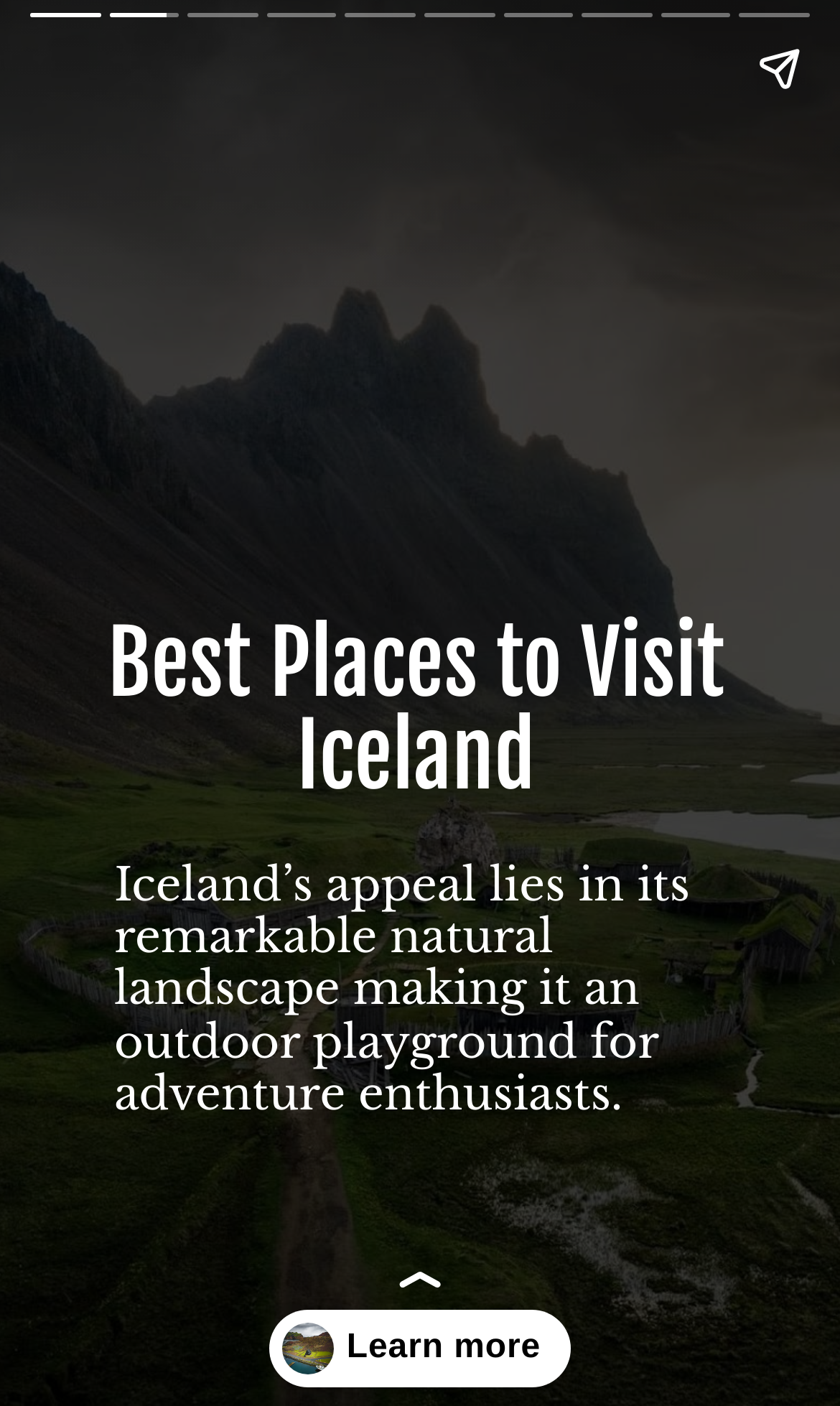Using the webpage screenshot, locate the HTML element that fits the following description and provide its bounding box: "Email".

None